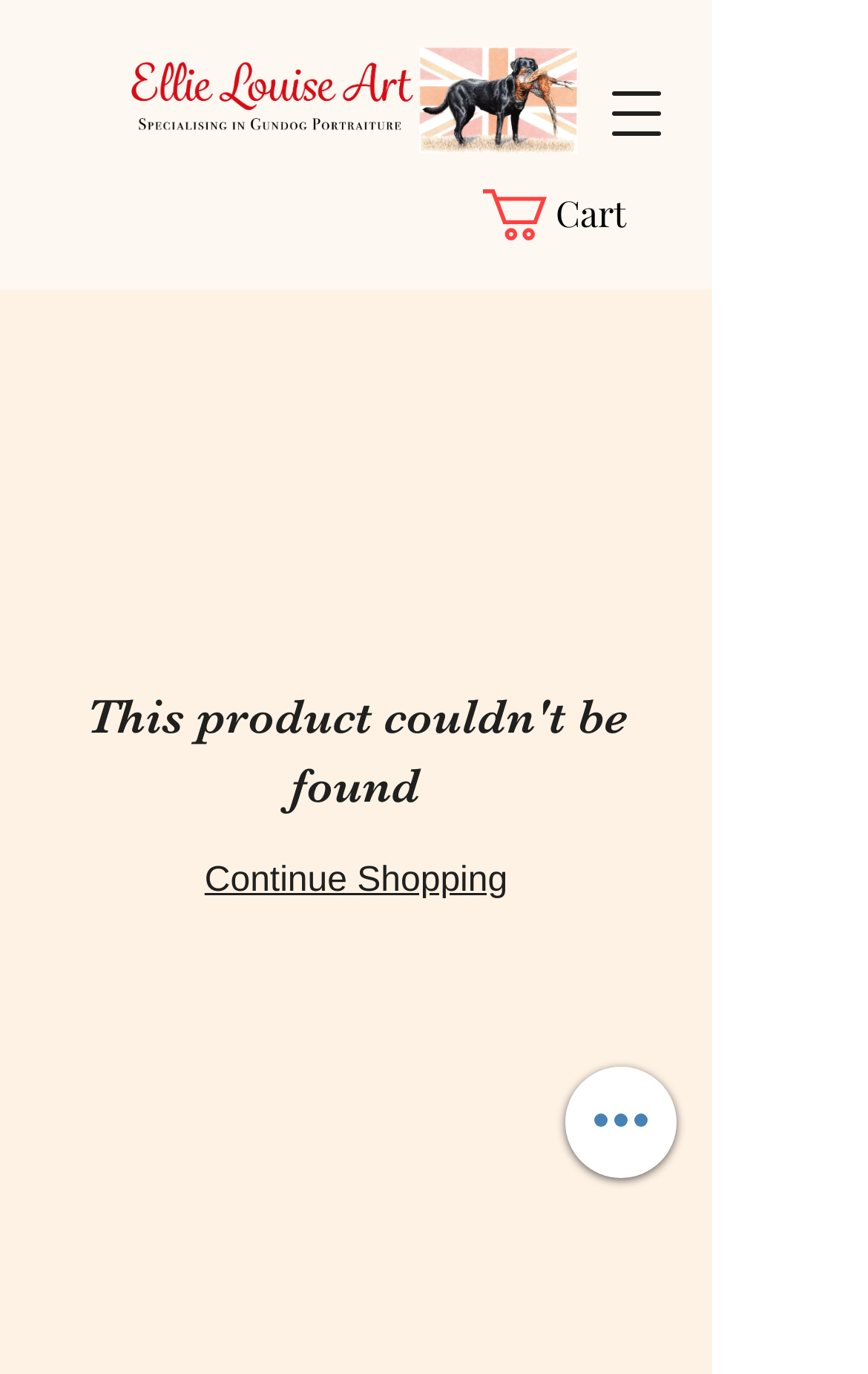Generate a thorough caption detailing the webpage content.

The webpage is a product page for Ellie Louise Art. At the top left corner, there is a logo image of a white flag with the text "Logo trans white flag.gif". Next to the logo, there is a navigation menu button labeled "Open navigation menu". 

On the top right corner, there is a cart icon represented by an SVG element with the text "Cart". 

Below the navigation menu, there is a large image of a pheasant, taking up about a third of the screen width. 

Underneath the pheasant image, there is a link labeled "Continue Shopping". 

At the bottom of the page, there is a button labeled "Quick actions".